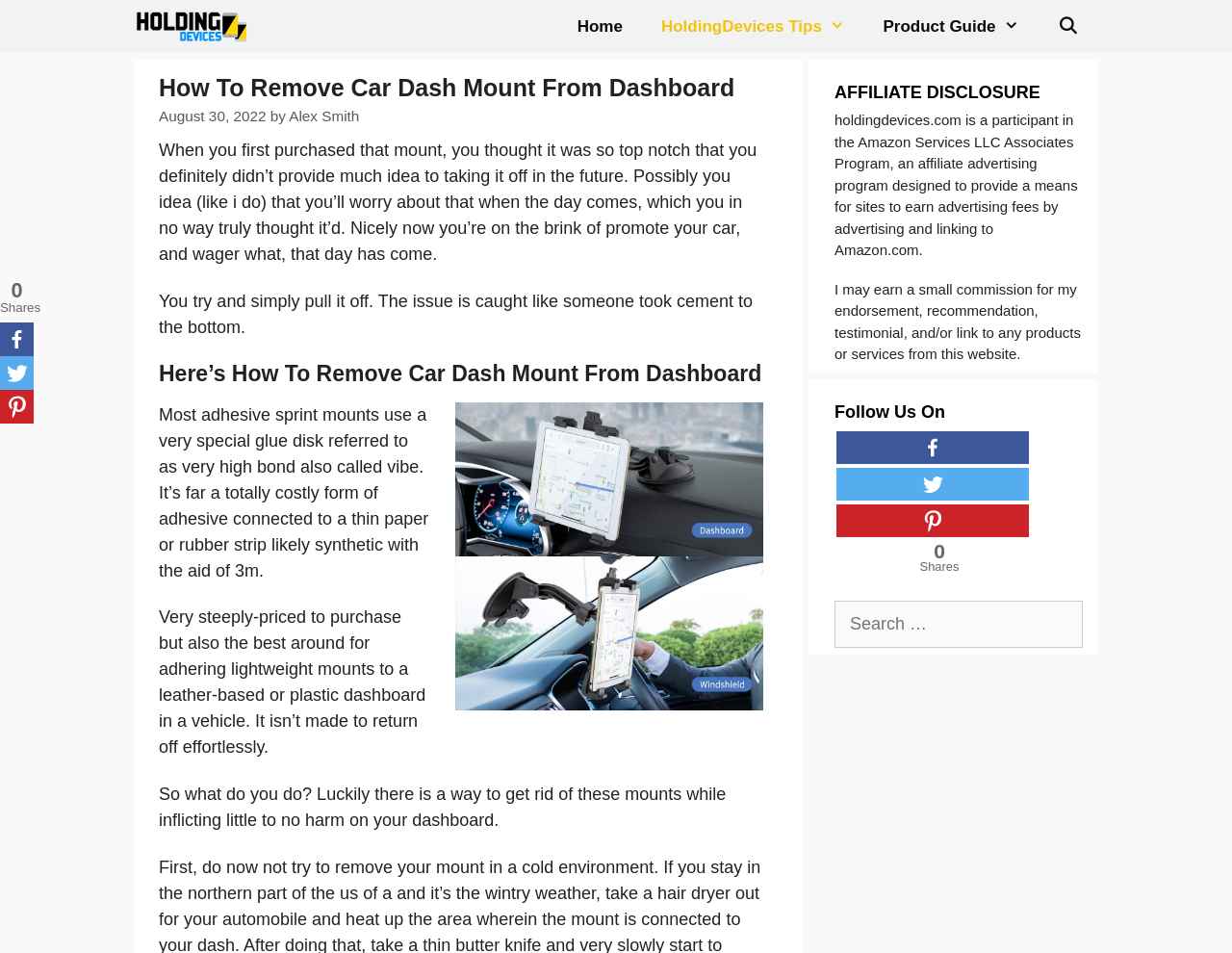What is the purpose of the Amazon Services LLC Associates Program?
Based on the screenshot, provide your answer in one word or phrase.

Earn advertising fees